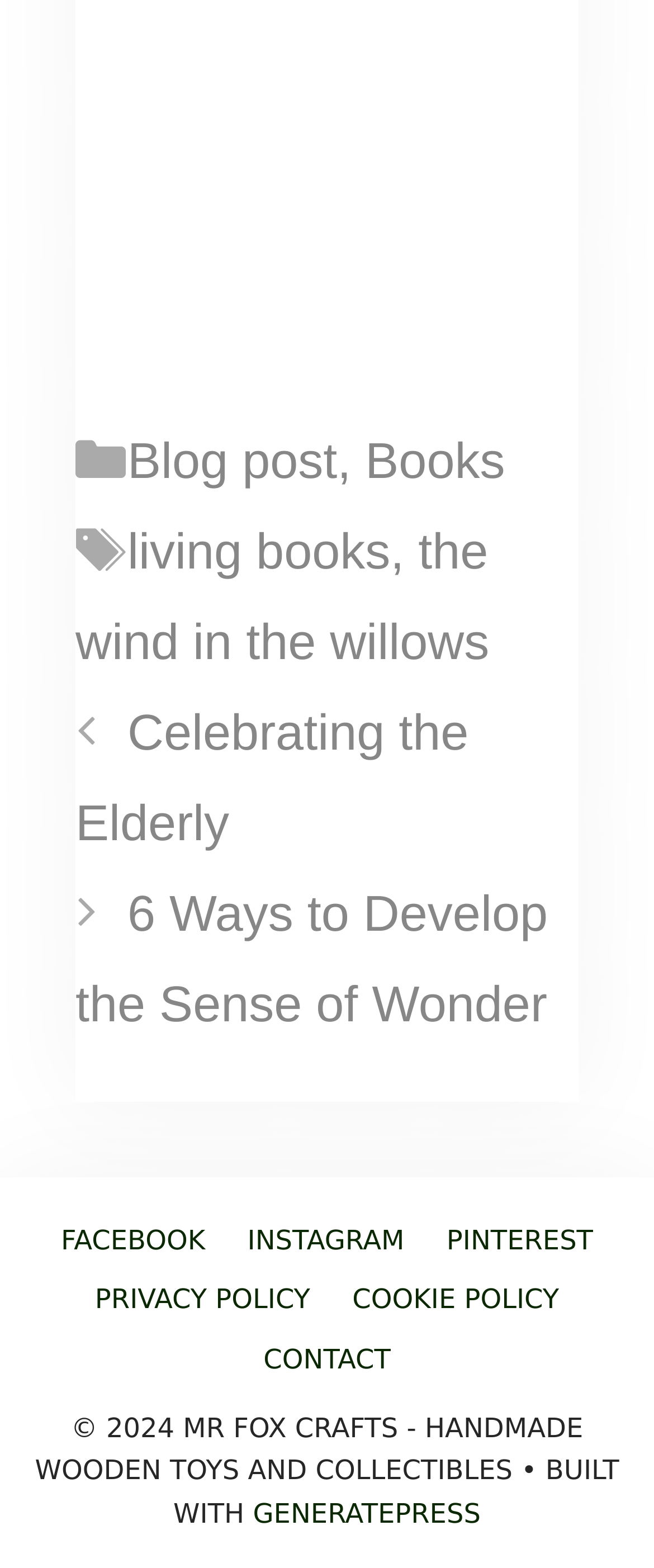Mark the bounding box of the element that matches the following description: "Facebook".

[0.093, 0.781, 0.314, 0.801]